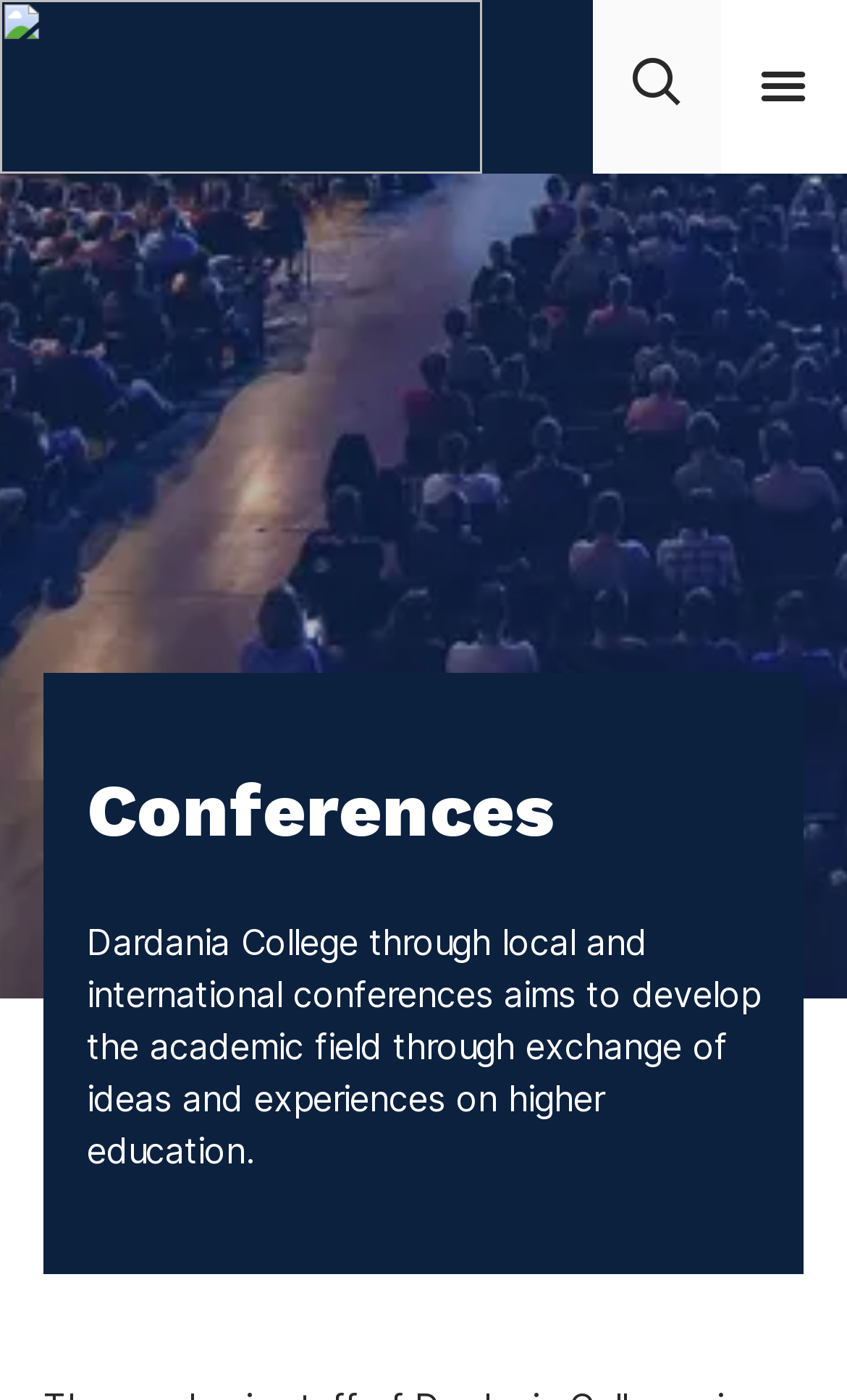Identify the bounding box of the UI component described as: "Menu".

[0.883, 0.035, 0.967, 0.086]